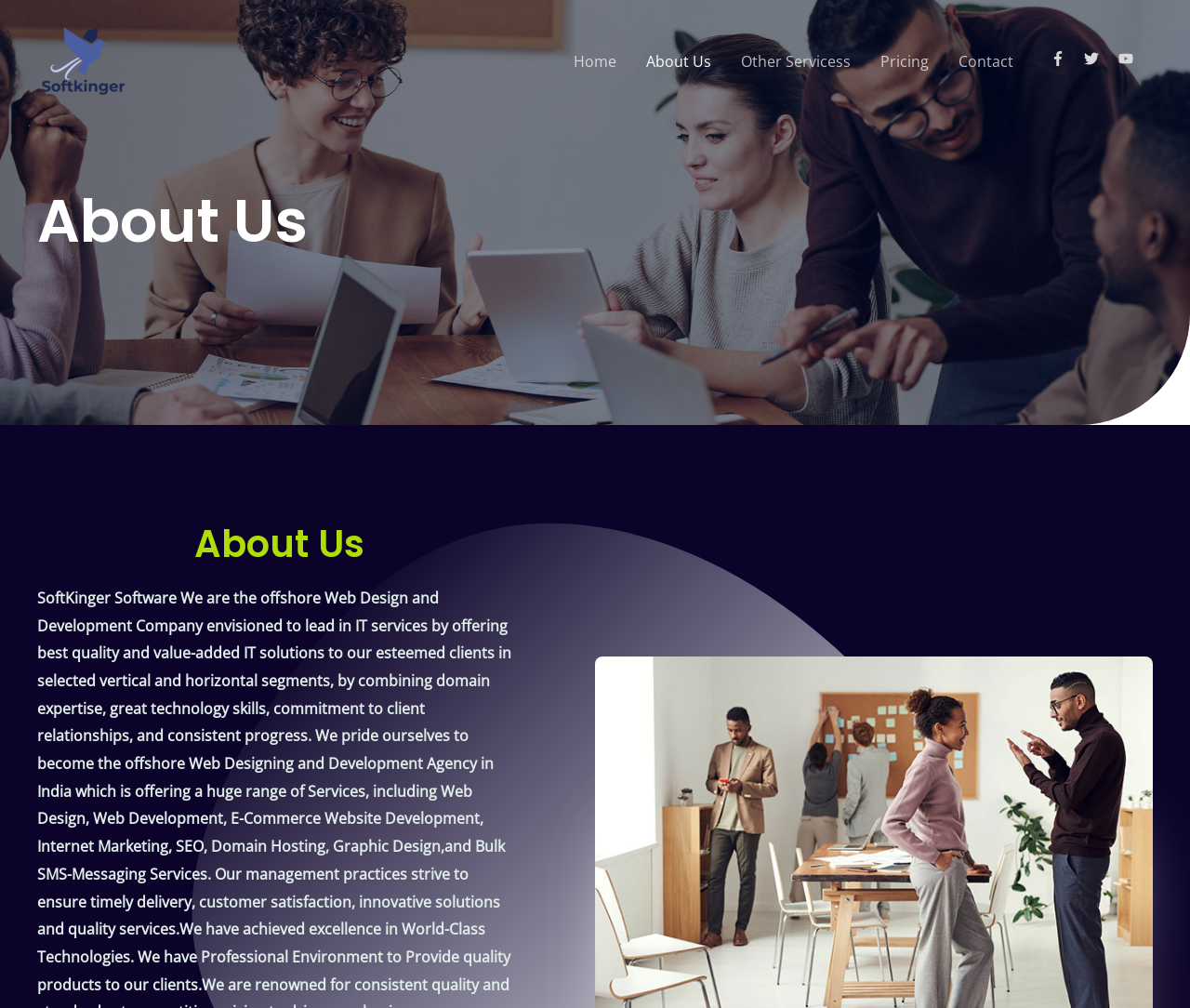Given the following UI element description: "Other Servicess", find the bounding box coordinates in the webpage screenshot.

[0.61, 0.031, 0.727, 0.09]